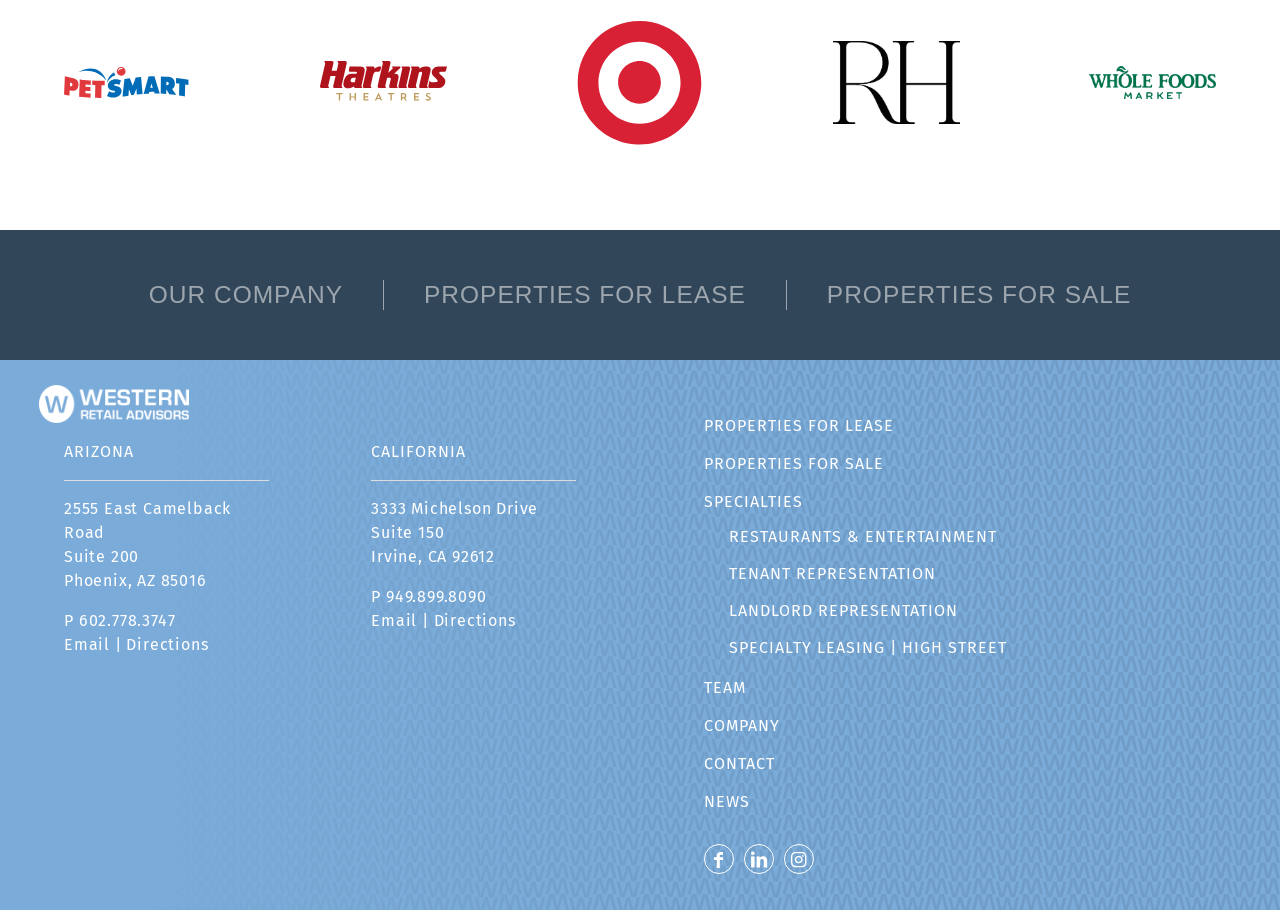Give a one-word or one-phrase response to the question:
How many office locations are listed?

2